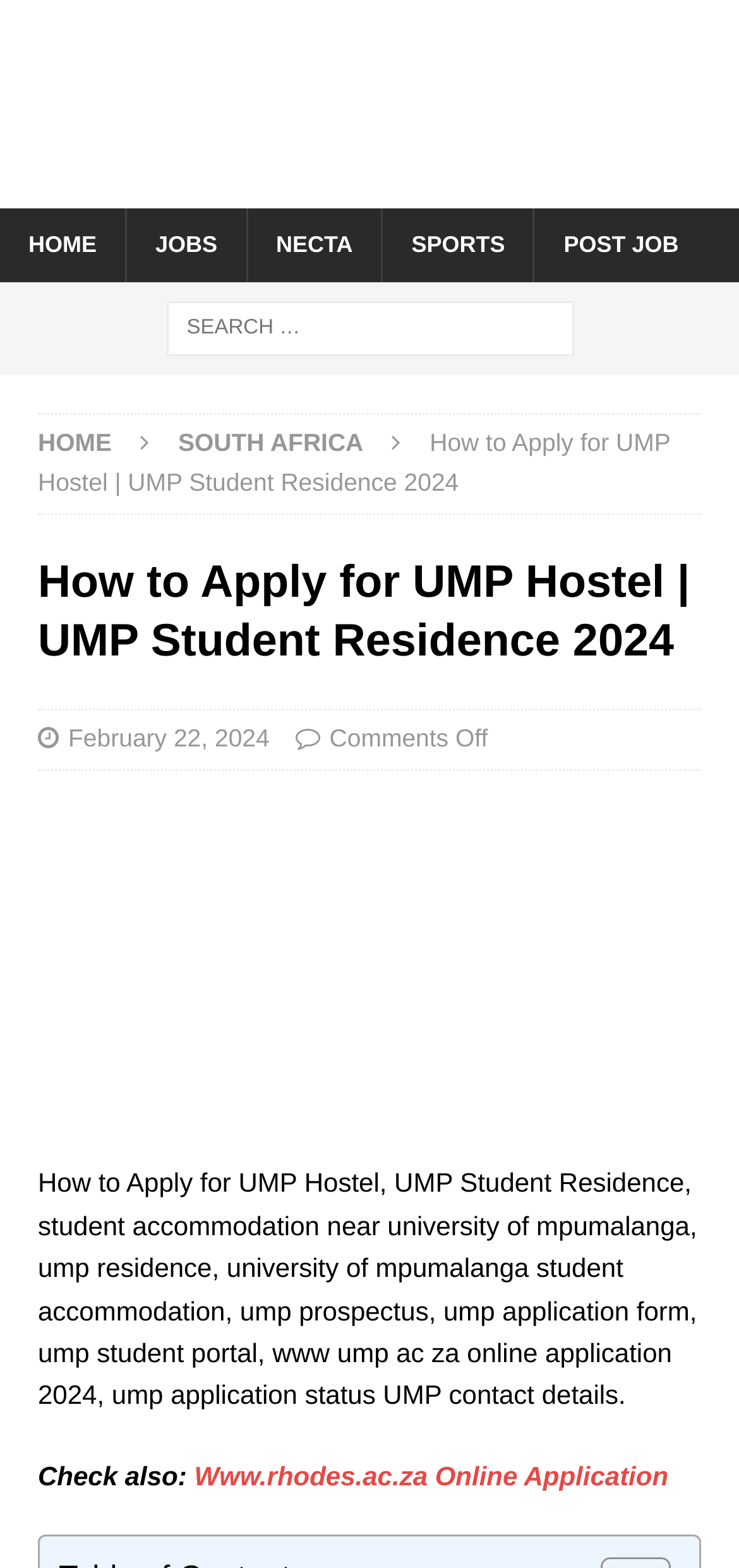Determine the bounding box coordinates of the region that needs to be clicked to achieve the task: "Click the 'February 22, 2024' link".

[0.092, 0.462, 0.365, 0.48]